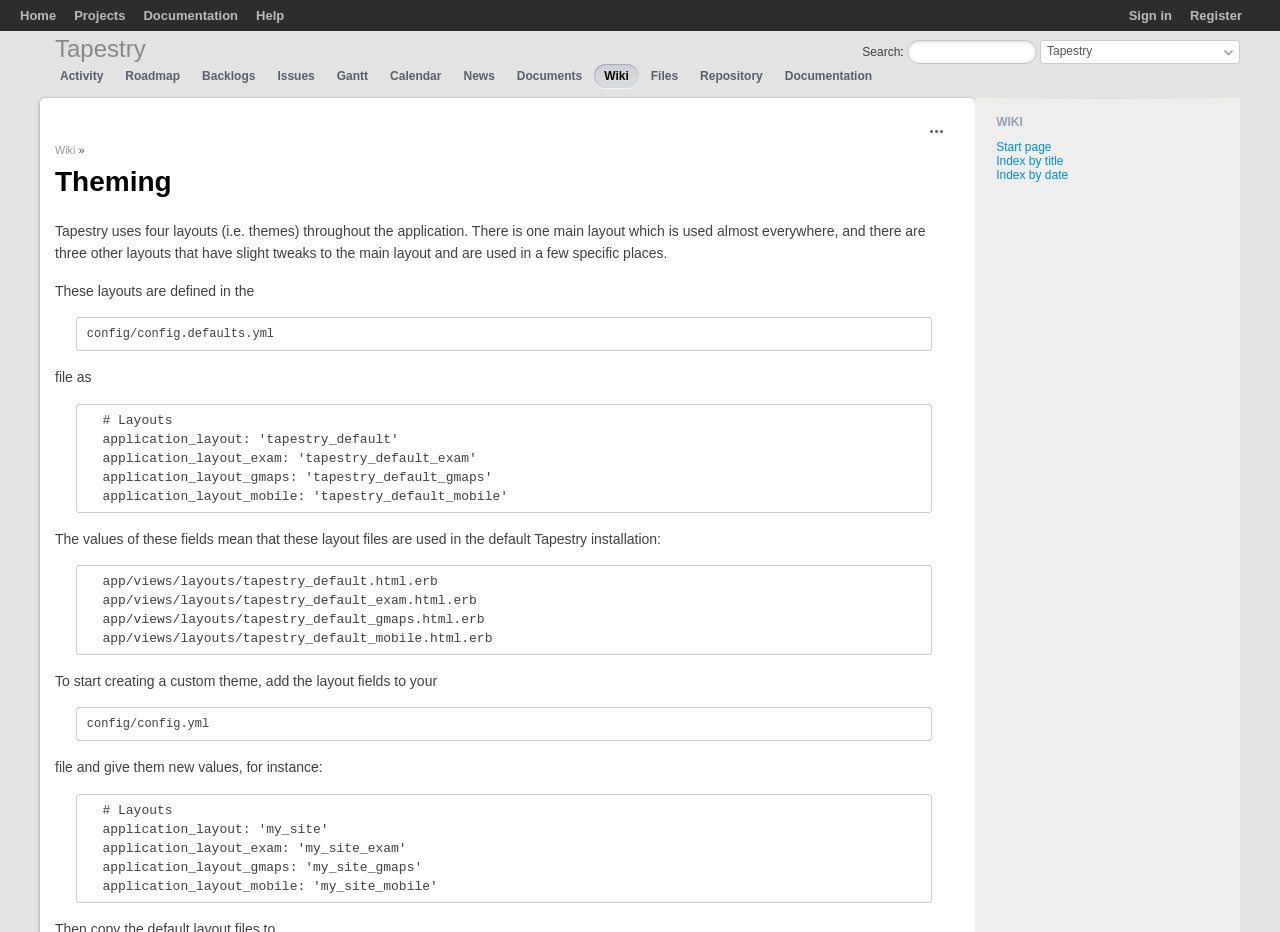Provide the bounding box coordinates for the UI element that is described as: "Start page".

[0.778, 0.15, 0.821, 0.165]